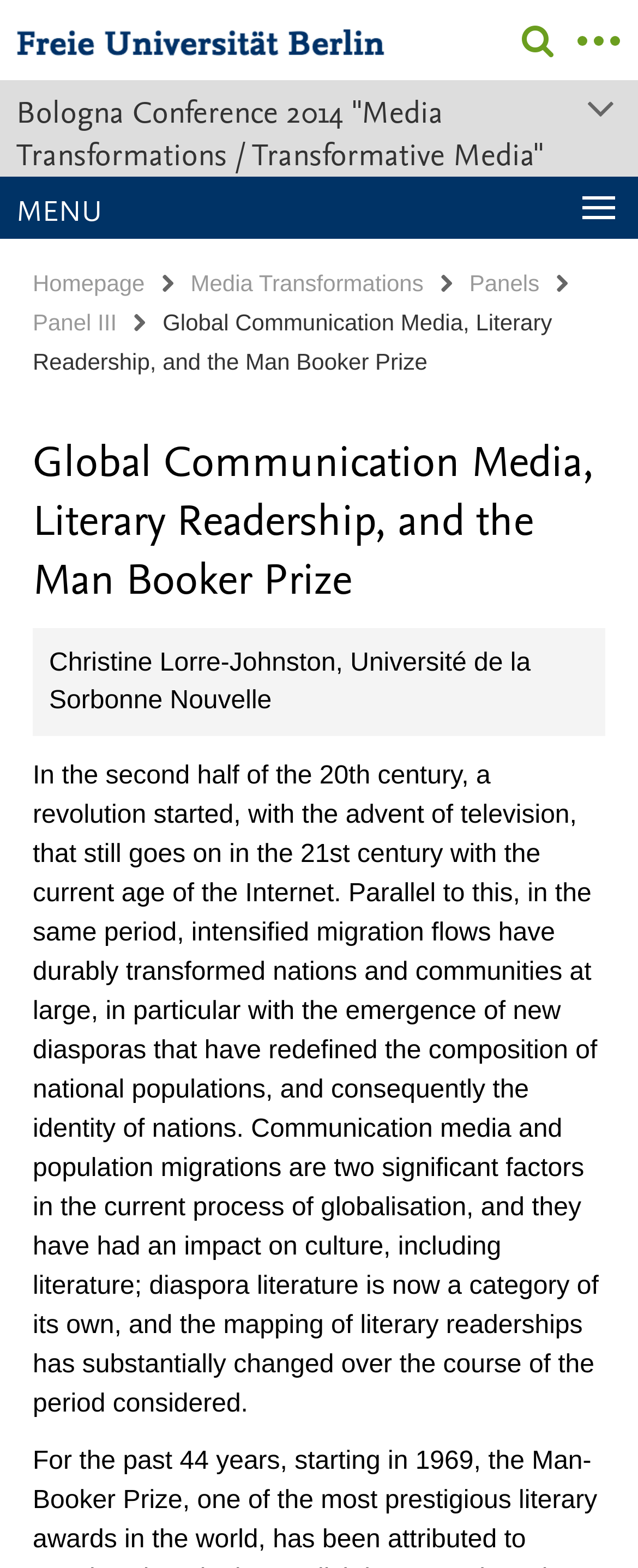Can you find the bounding box coordinates for the UI element given this description: "Panel III"? Provide the coordinates as four float numbers between 0 and 1: [left, top, right, bottom].

[0.051, 0.197, 0.183, 0.214]